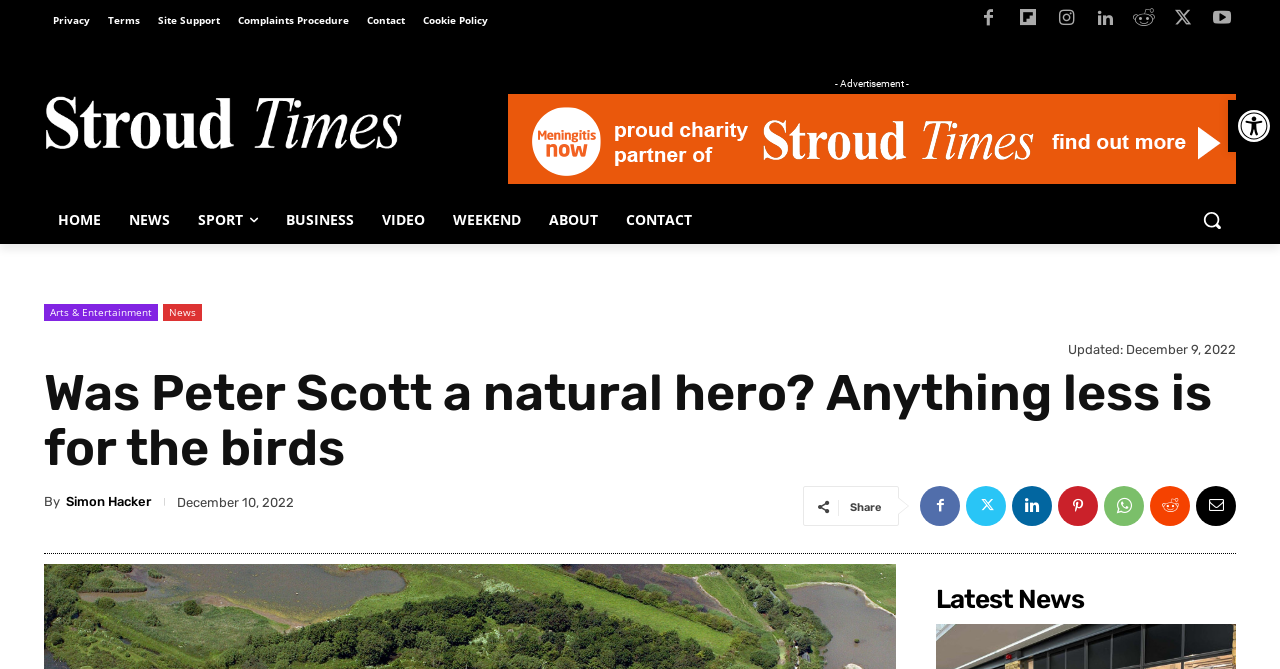Locate the bounding box coordinates of the region to be clicked to comply with the following instruction: "Read about Meningitis Now charity". The coordinates must be four float numbers between 0 and 1, in the form [left, top, right, bottom].

[0.397, 0.141, 0.966, 0.275]